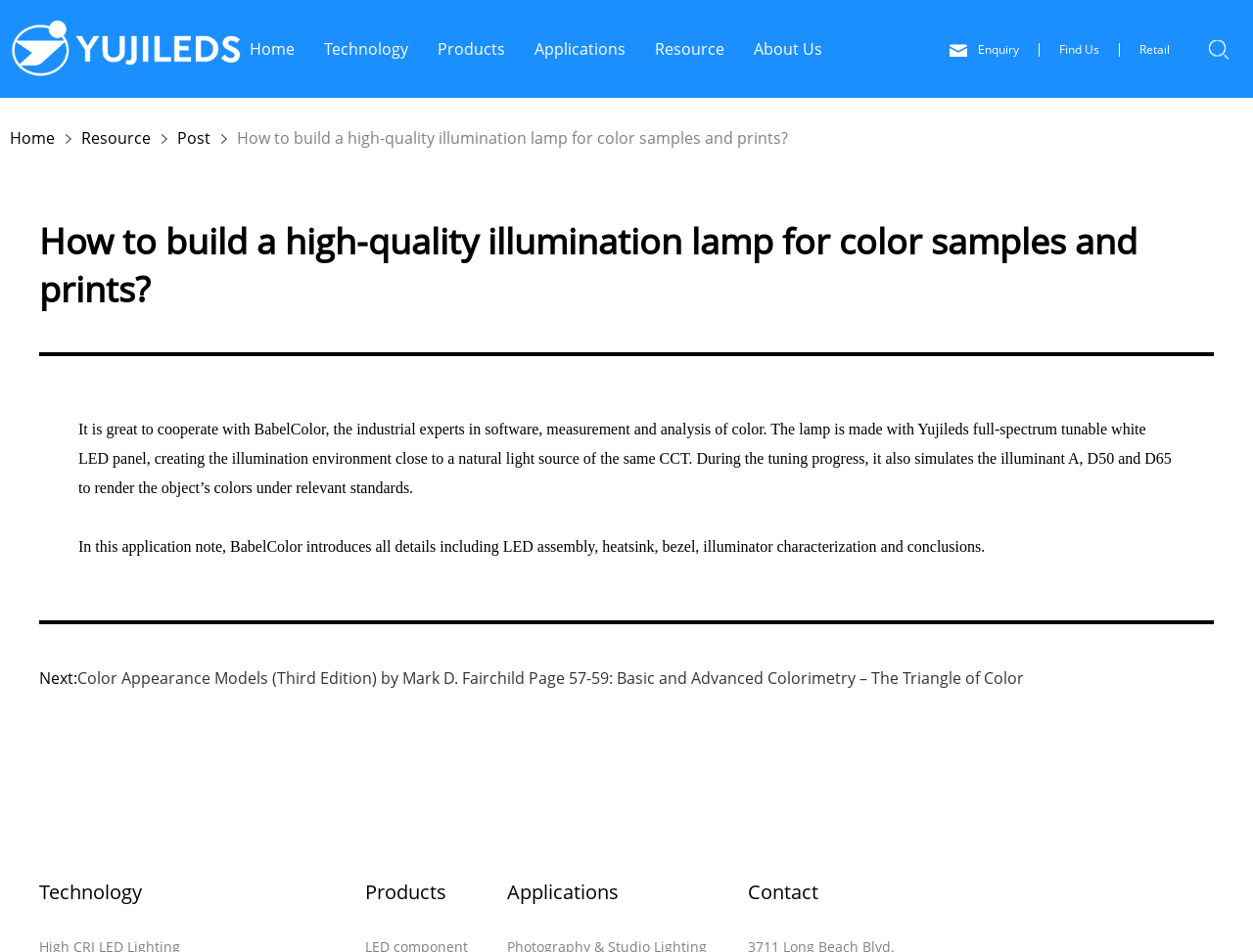Offer an in-depth caption of the entire webpage.

The webpage is about building a high-quality illumination lamp for color samples and prints. At the top, there is a heading with the title "yujileds" accompanied by a logo image. Below the heading, there is a navigation menu with links to "Home", "Technology", "Products", "Applications", "Resource", and "About Us". 

On the right side of the navigation menu, there are three more links: "Enquiry", "Find Us", and "Retail". 

The main content of the webpage is an article that starts with a heading "How to build a high-quality illumination lamp for color samples and prints?". The article has two paragraphs of text. The first paragraph describes the cooperation with BabelColor, an industrial expert in software, measurement, and analysis of color, and how the lamp is made with Yujileds full-spectrum tunable white LED panel. The second paragraph introduces an application note by BabelColor that provides details on LED assembly, heatsink, bezel, illuminator characterization, and conclusions.

Below the article, there is a link to the next page with the text "Next:". The link is titled "Color Appearance Models (Third Edition) by Mark D. Fairchild Page 57-59: Basic and Advanced Colorimetry – The Triangle of Color". 

At the bottom of the webpage, there are three description list terms with links to "Technology", "Products", and "Applications", and a fourth term with a link to "Contact".